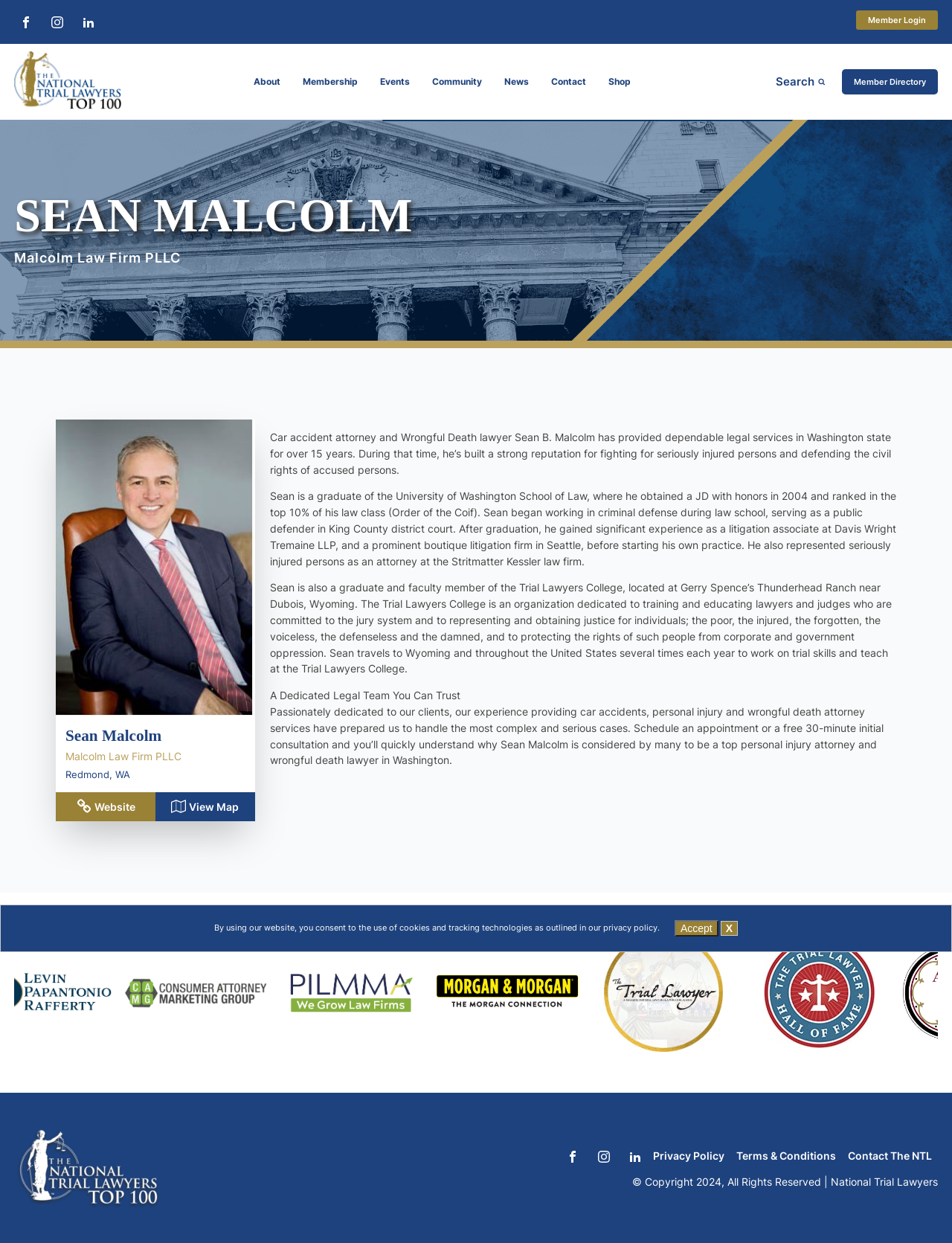Determine the bounding box coordinates for the area that needs to be clicked to fulfill this task: "Visit Facebook". The coordinates must be given as four float numbers between 0 and 1, i.e., [left, top, right, bottom].

[0.015, 0.008, 0.04, 0.027]